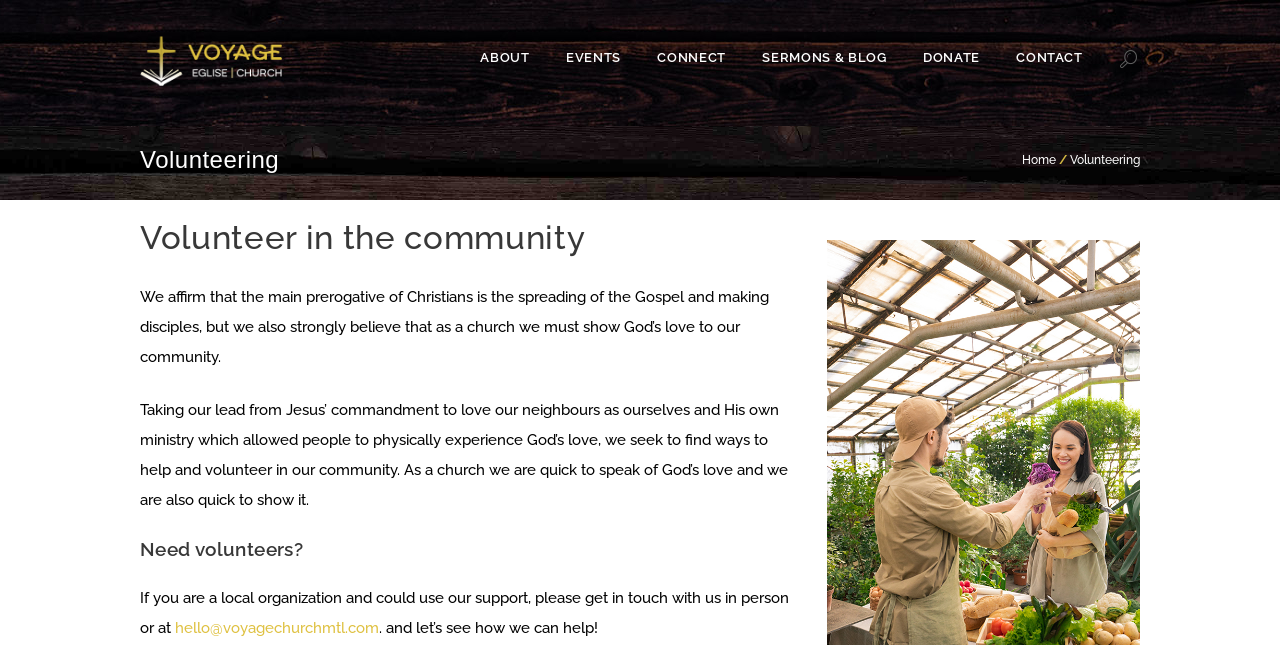Please give the bounding box coordinates of the area that should be clicked to fulfill the following instruction: "Go to 'EVENTS'". The coordinates should be in the format of four float numbers from 0 to 1, i.e., [left, top, right, bottom].

[0.428, 0.042, 0.499, 0.141]